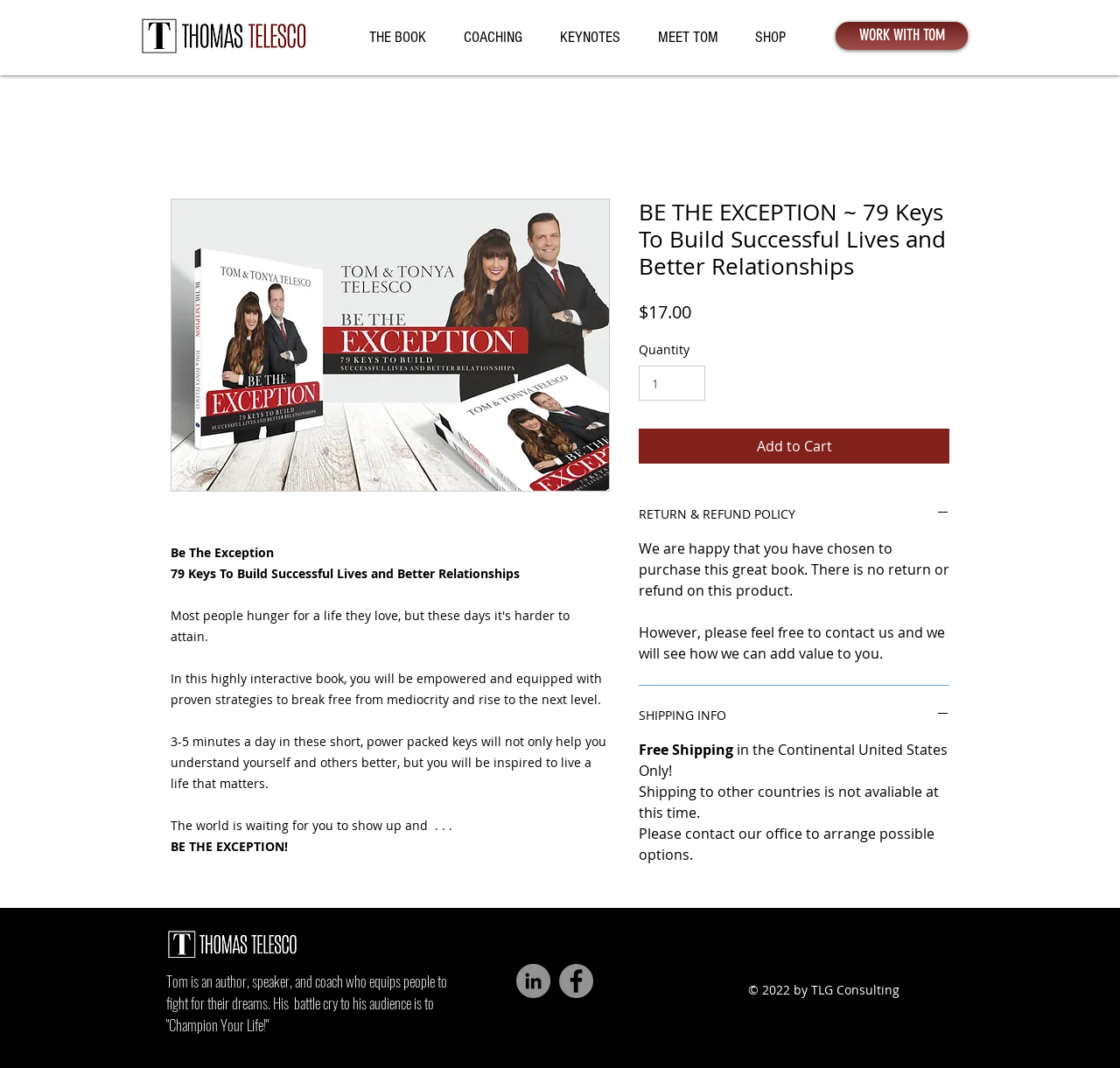How much does the book cost?
Make sure to answer the question with a detailed and comprehensive explanation.

The price of the book can be found in the article section of the webpage, where it is written in a static text element as '$17.00'.